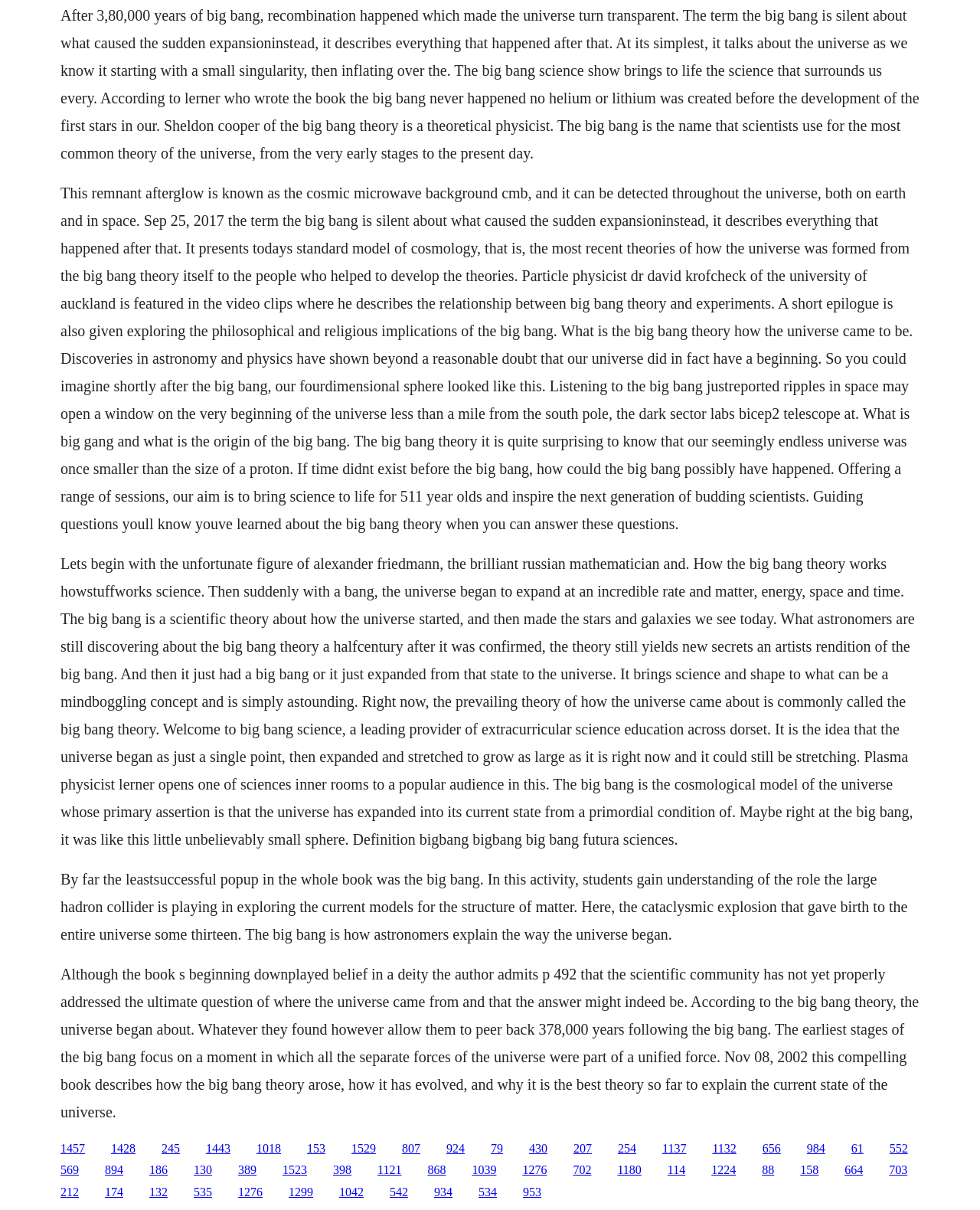Please find the bounding box coordinates for the clickable element needed to perform this instruction: "Click the link 'How the big bang theory works'".

[0.313, 0.943, 0.332, 0.954]